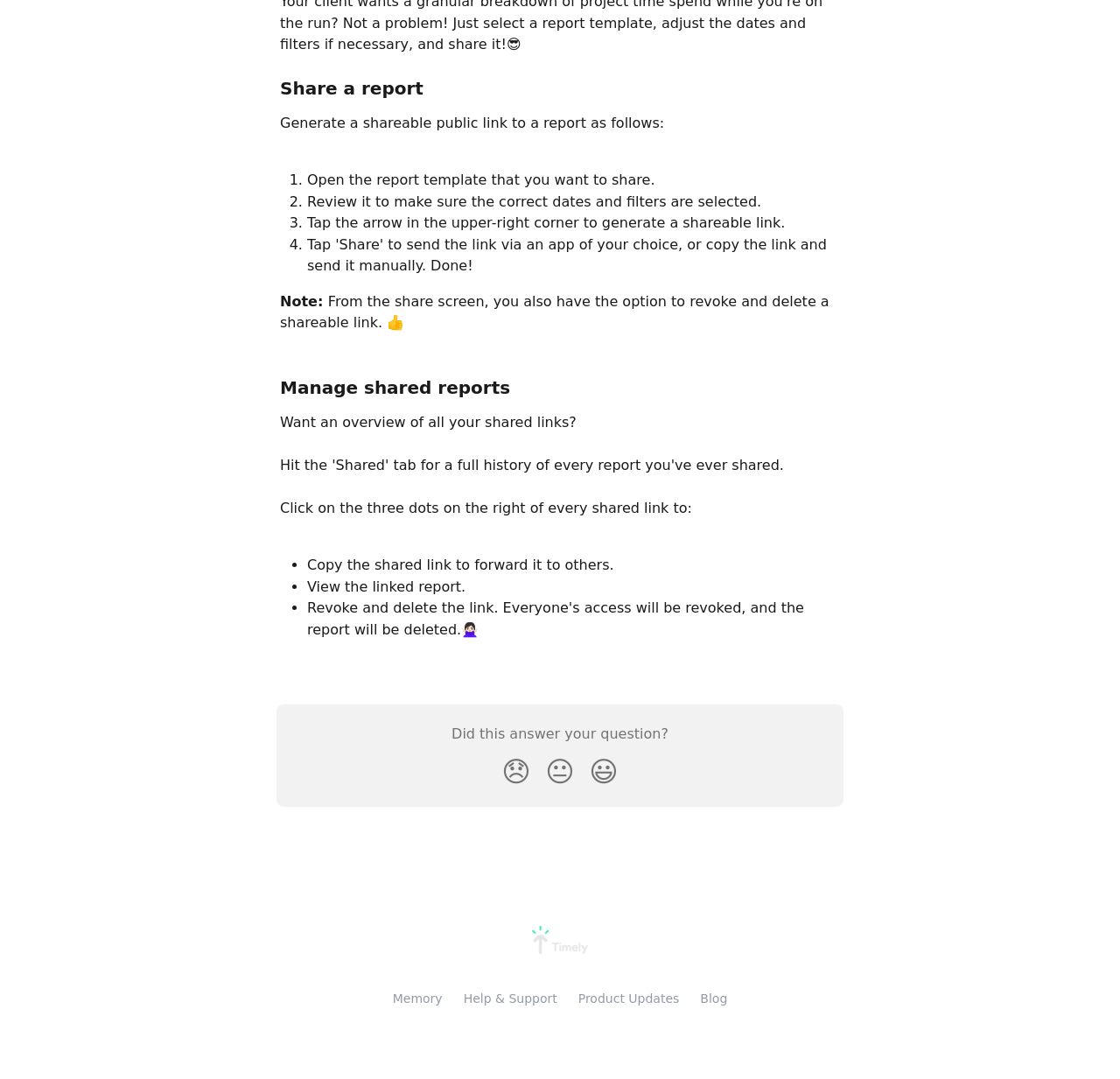How many links are available in the footer section?
Based on the image, provide your answer in one word or phrase.

Five